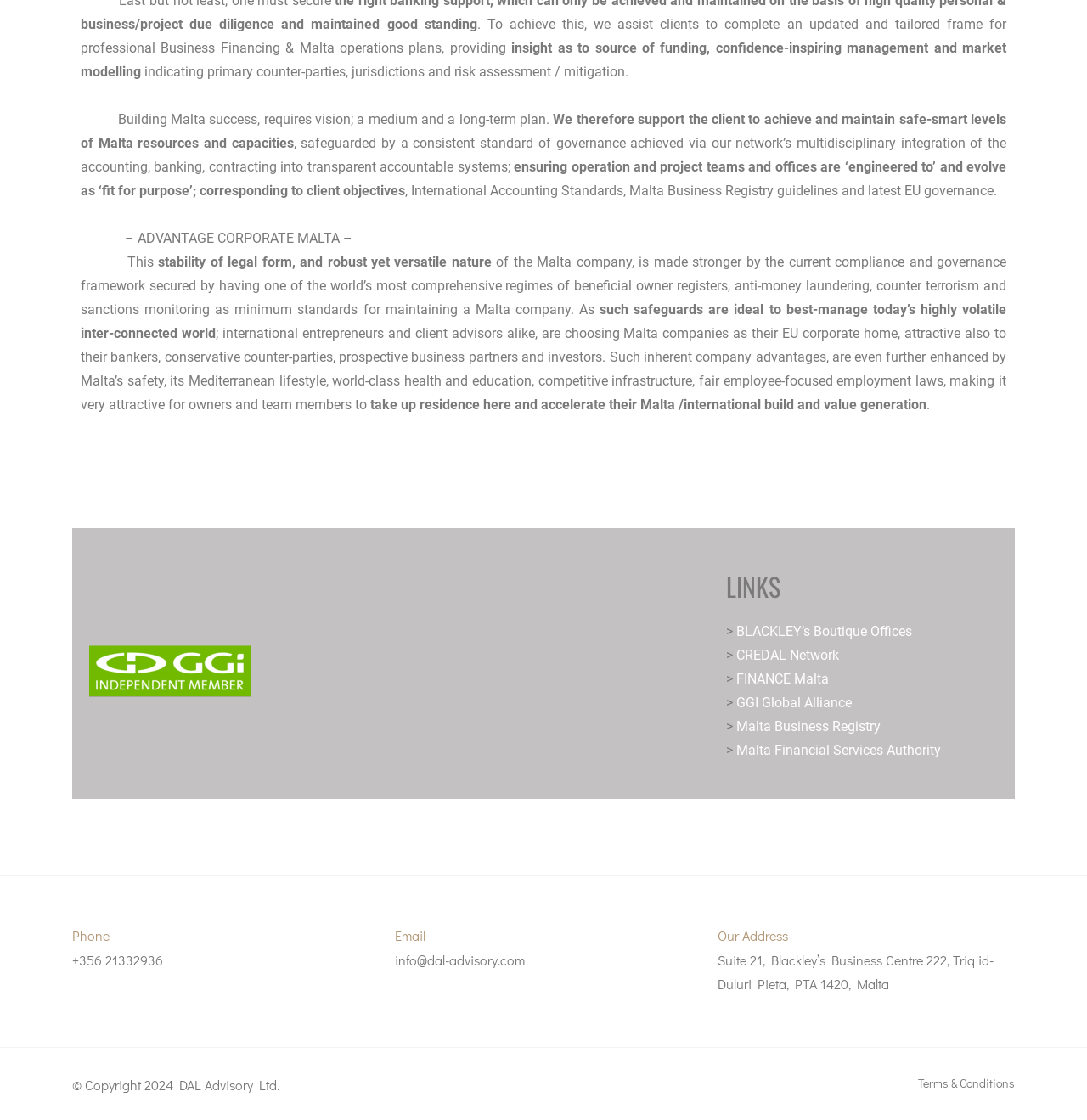Provide a brief response to the question below using one word or phrase:
What is the main service provided by DAL Advisory Ltd?

Business Financing